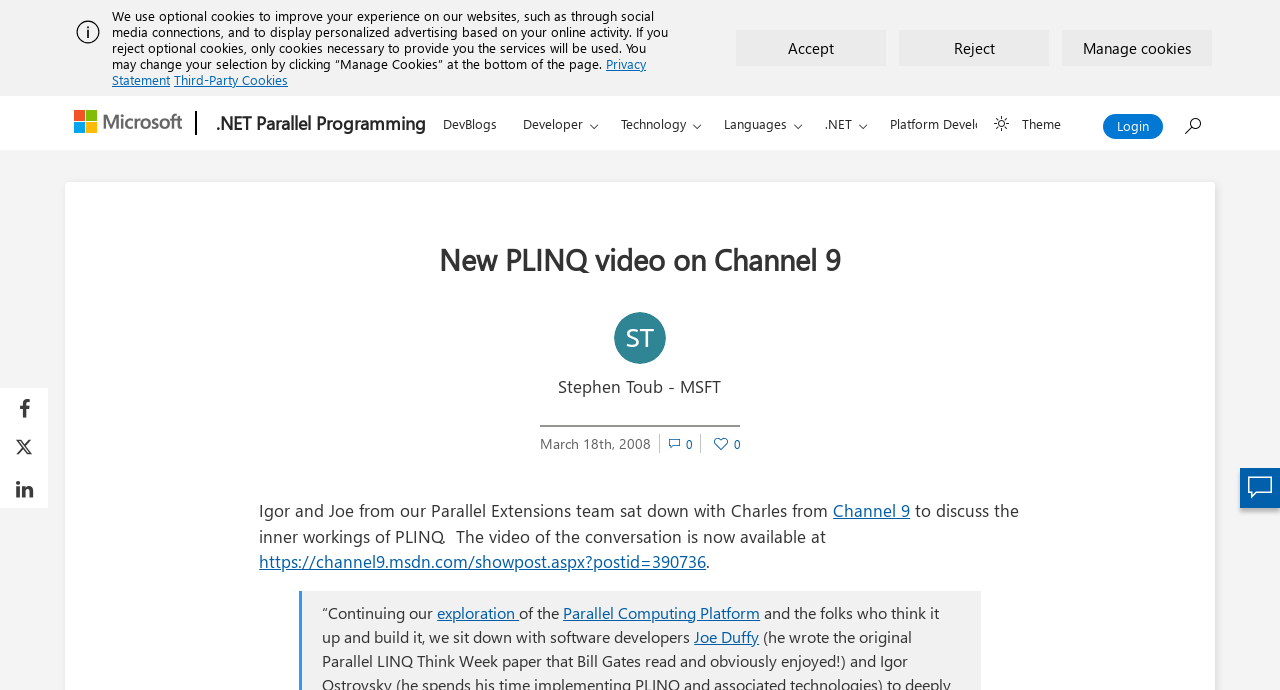Give a detailed account of the webpage's layout and content.

This webpage appears to be a blog post about a video conversation between Igor, Joe, and Charles from Channel 9, discussing the inner workings of PLINQ. 

At the top of the page, there is a notification alert with an image and a text describing the use of optional cookies on the website. Below this, there are three buttons: "Accept", "Reject", and "Manage Cookies". 

On the top-left corner, there is a link to "Microsoft" and a navigation menu with several buttons, including "DevBlogs", "Developer", "Technology", "Languages", ".NET", "Platform Development", and "Data Development". 

To the right of the navigation menu, there is a button to select a light or dark theme, with a label "Theme" next to it. Further to the right, there is a "Login" link and a search bar with a disabled "Search" button.

The main content of the page starts with a heading "New PLINQ video on Channel 9" followed by the author's name "Stephen Toub - MSFT" and the date "March 18th, 2008". Below this, there is a link to comments and a link to like the post, with a vote count of 0. 

The main text of the blog post describes the video conversation between Igor, Joe, and Charles from Channel 9, discussing the inner workings of PLINQ. There is a link to the video conversation on Channel 9. 

At the bottom of the page, there are three links to share the post on Facebook, Twitter, and LinkedIn, each with a corresponding image. On the right side, there is another link to comments.